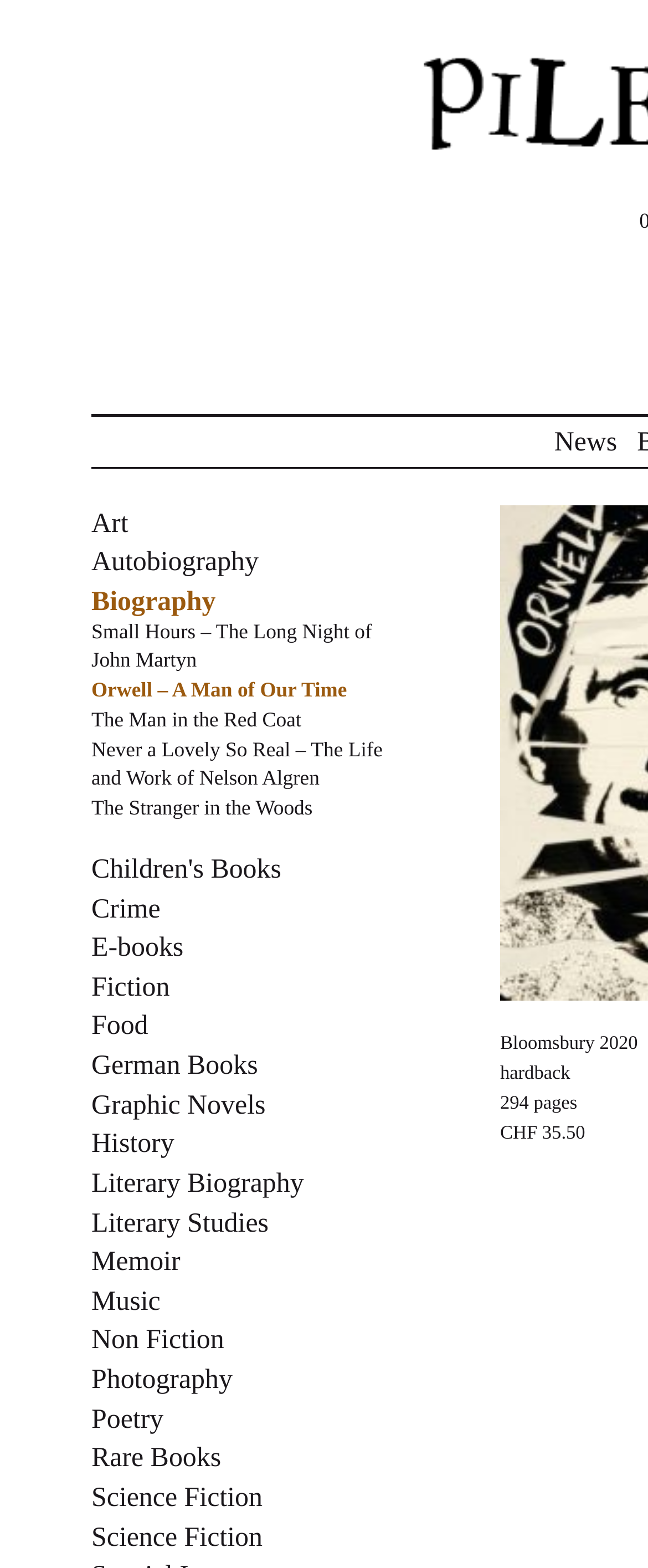Articulate a detailed summary of the webpage's content and design.

The webpage appears to be a book catalog or online bookstore, with a focus on literary works. At the top, there are two prominent links, "News" and "Art", situated on the right and left sides, respectively. Below these links, there is a long list of categories, including "Autobiography", "Biography", "Fiction", "Non Fiction", and many others, all aligned to the left side of the page. These categories are densely packed, with each one situated directly below the previous one.

Among these categories, there are a few book titles that stand out, including "Orwell – A Man of Our Time", "Small Hours – The Long Night of John Martyn", and "The Stranger in the Woods". These titles are also situated on the left side of the page, interspersed among the categories.

On the right side of the page, there is a section with book details, including the publisher "Bloomsbury 2020", the book format "hardback", the number of pages "294 pages", and the price "CHF 35.50". This section is situated near the bottom of the page, and the text is aligned to the right side.